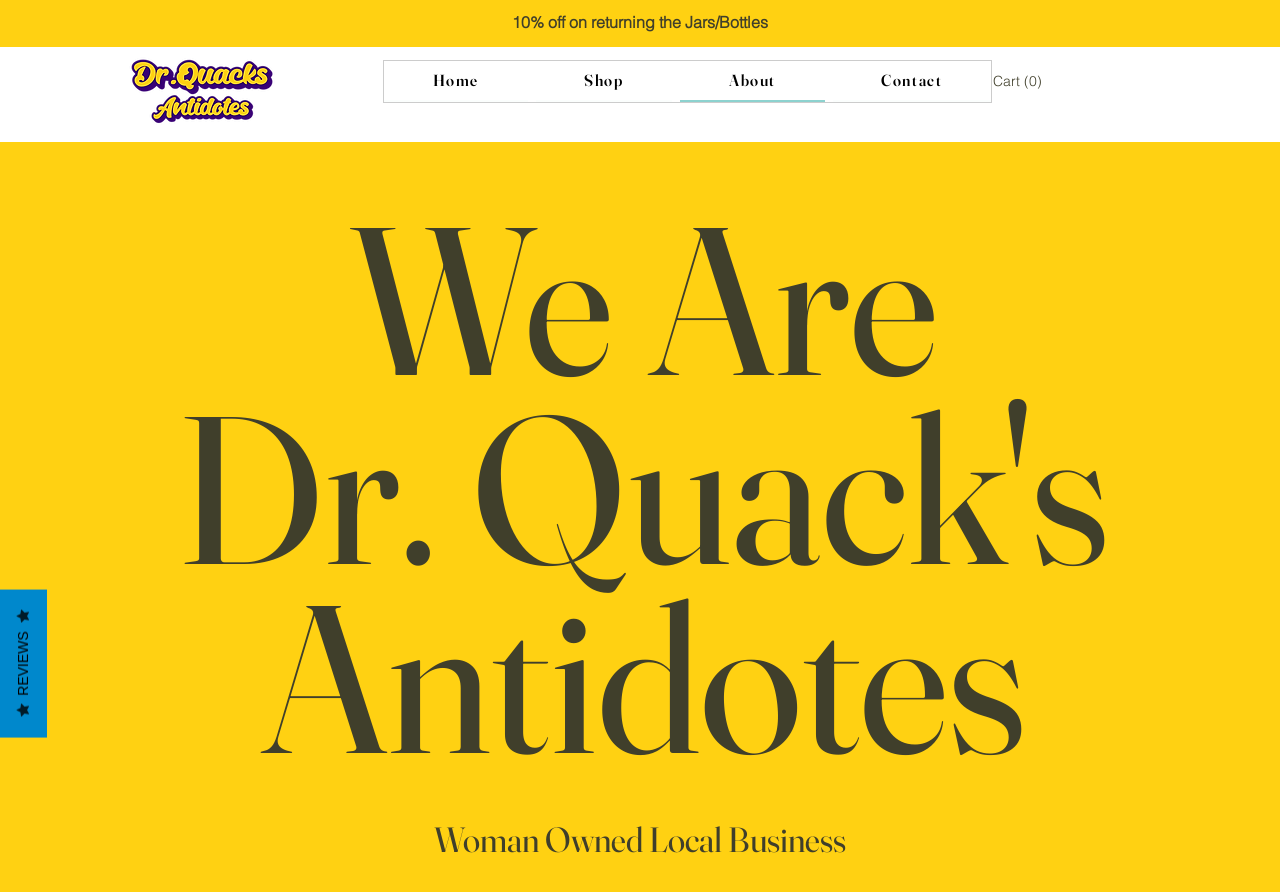What is the discount offered on returning jars/bottles?
Answer the question with just one word or phrase using the image.

10% off